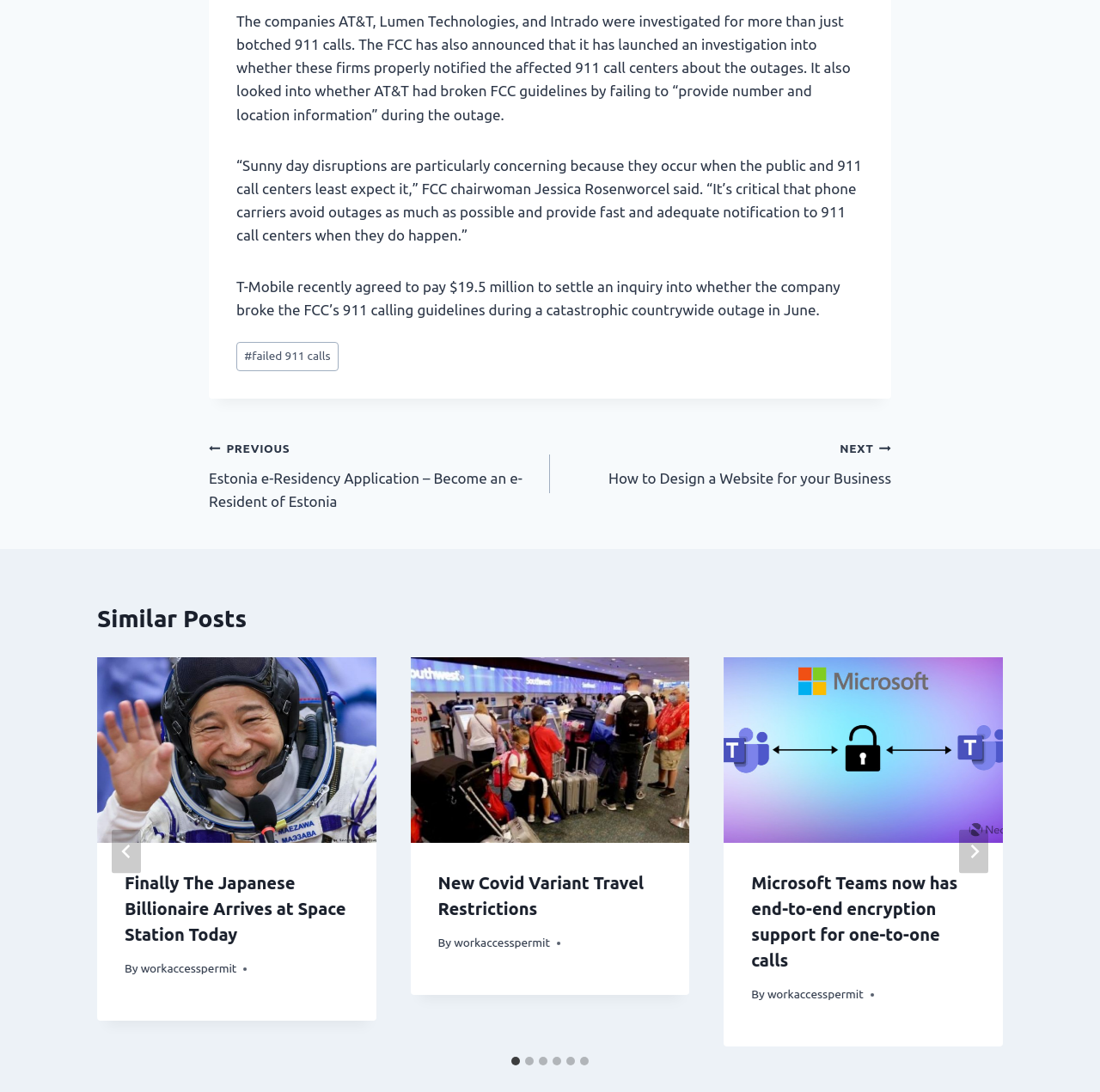Please predict the bounding box coordinates (top-left x, top-left y, bottom-right x, bottom-right y) for the UI element in the screenshot that fits the description: New Covid Variant Travel Restrictions

[0.398, 0.8, 0.585, 0.841]